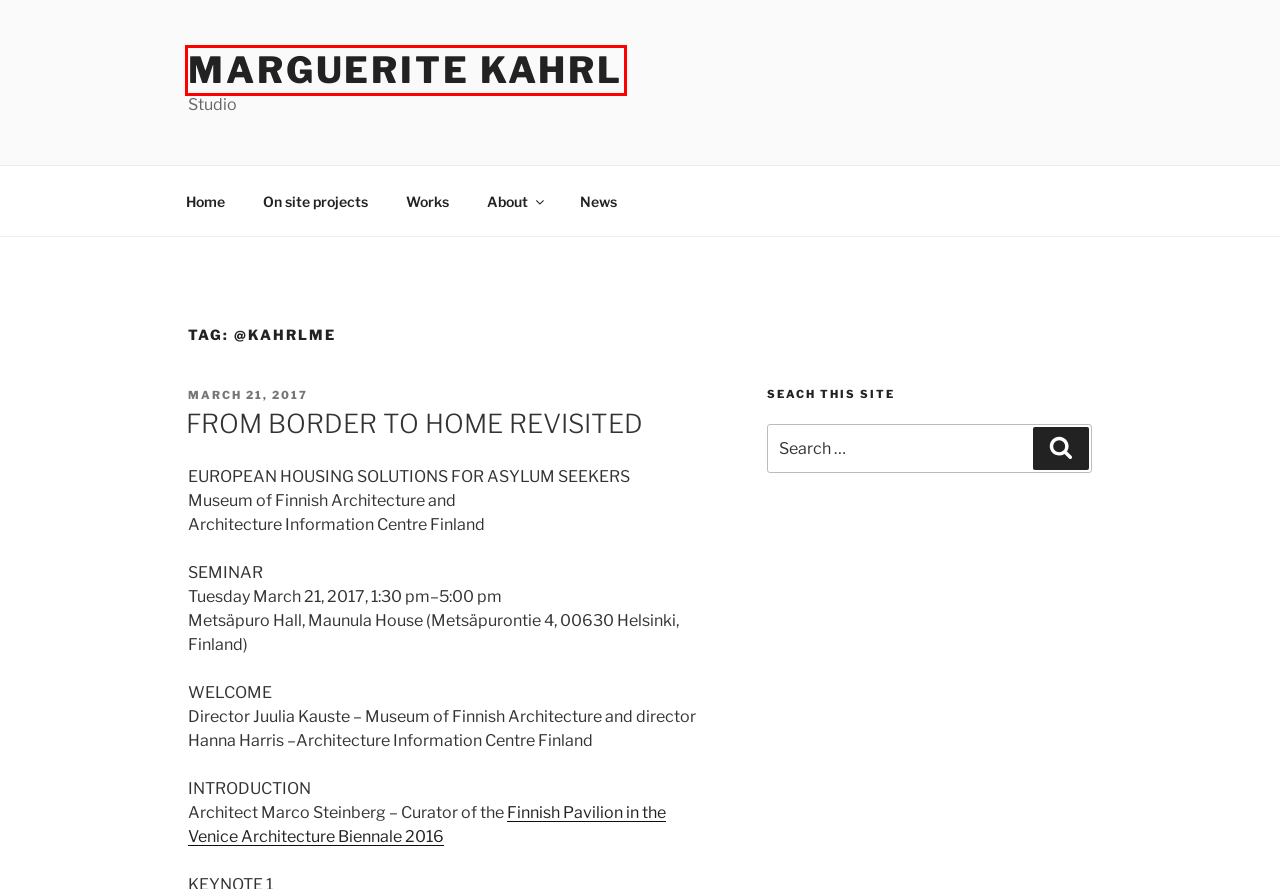Examine the webpage screenshot and identify the UI element enclosed in the red bounding box. Pick the webpage description that most accurately matches the new webpage after clicking the selected element. Here are the candidates:
A. From Border To Home – Housing Solutions For Asylum Seekers – The Architecture Biennale Wiki Project
B. On site projects – Marguerite Kahrl
C. Blog – Marguerite Kahrl
D. Works – Marguerite Kahrl
E. FROM BORDER TO HOME REVISITED – Marguerite Kahrl
F. Marguerite Kahrl – Studio
G. BIO – Marguerite Kahrl
H. About me – Marguerite Kahrl

F